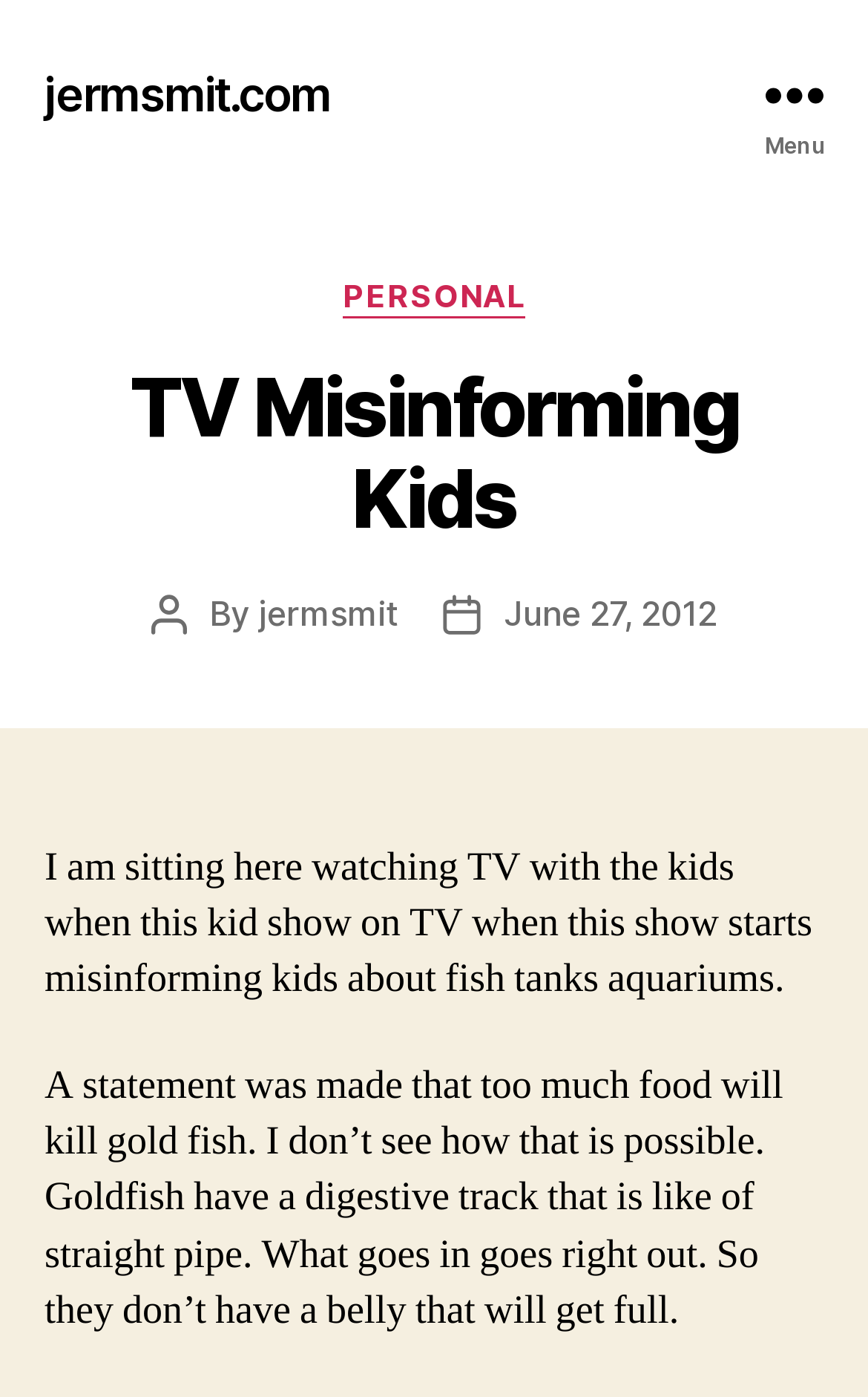Using a single word or phrase, answer the following question: 
What is the consequence of too much food for goldfish according to the TV show?

it will kill them